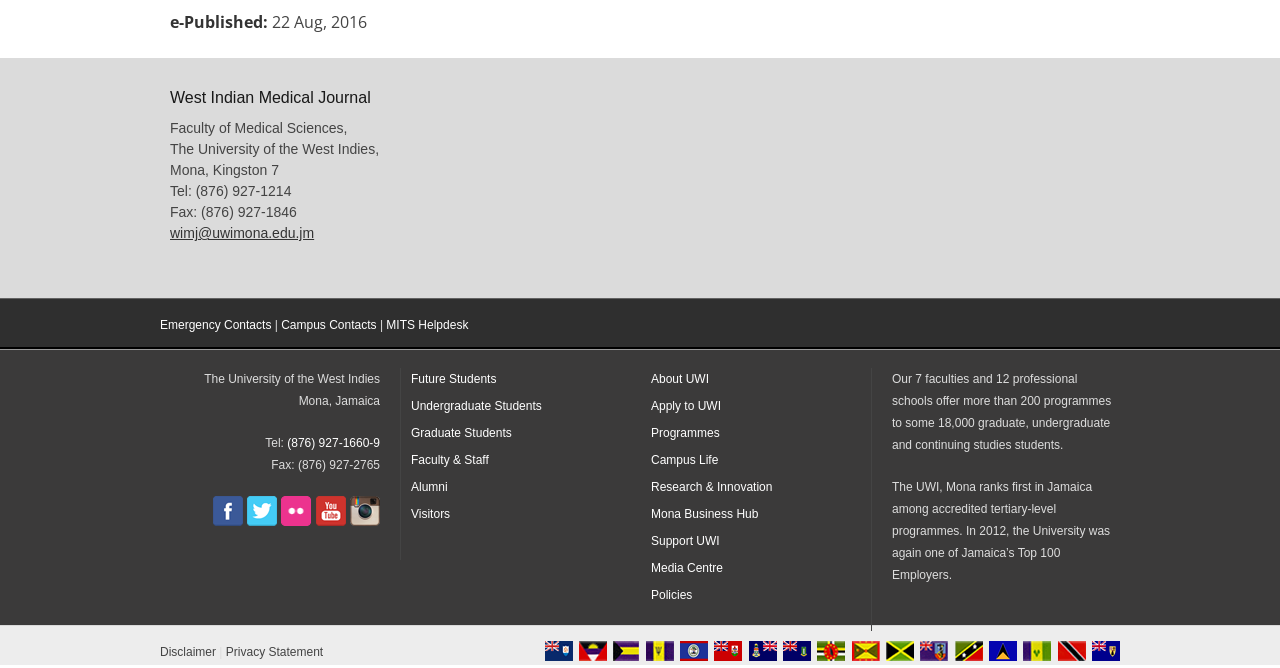Using the description: "wimj@uwimona.edu.jm", identify the bounding box of the corresponding UI element in the screenshot.

[0.133, 0.337, 0.245, 0.361]